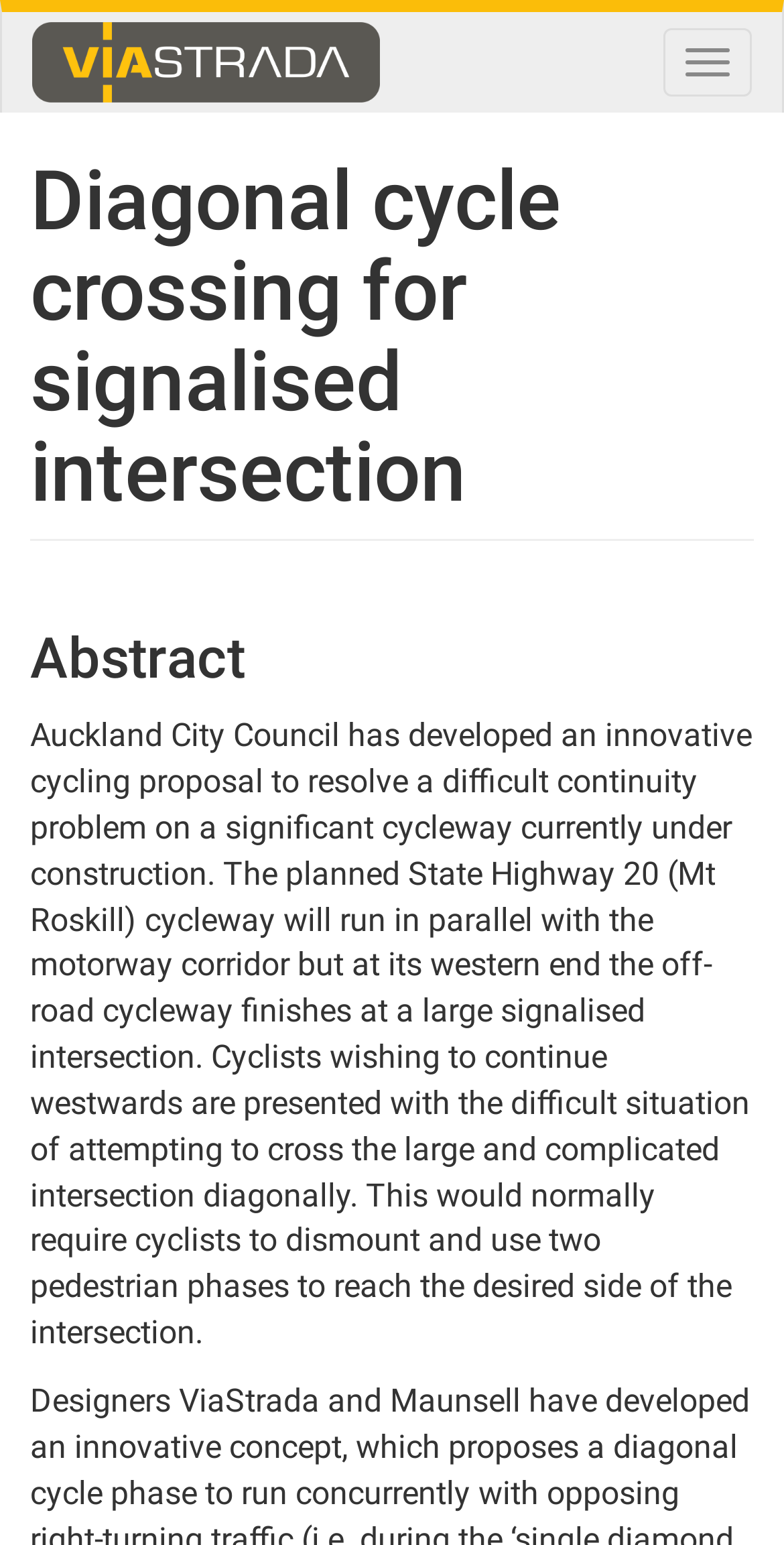How many pedestrian phases are required to cross the intersection?
Please give a well-detailed answer to the question.

The text mentions that cyclists would normally require to dismount and use two pedestrian phases to reach the desired side of the intersection.